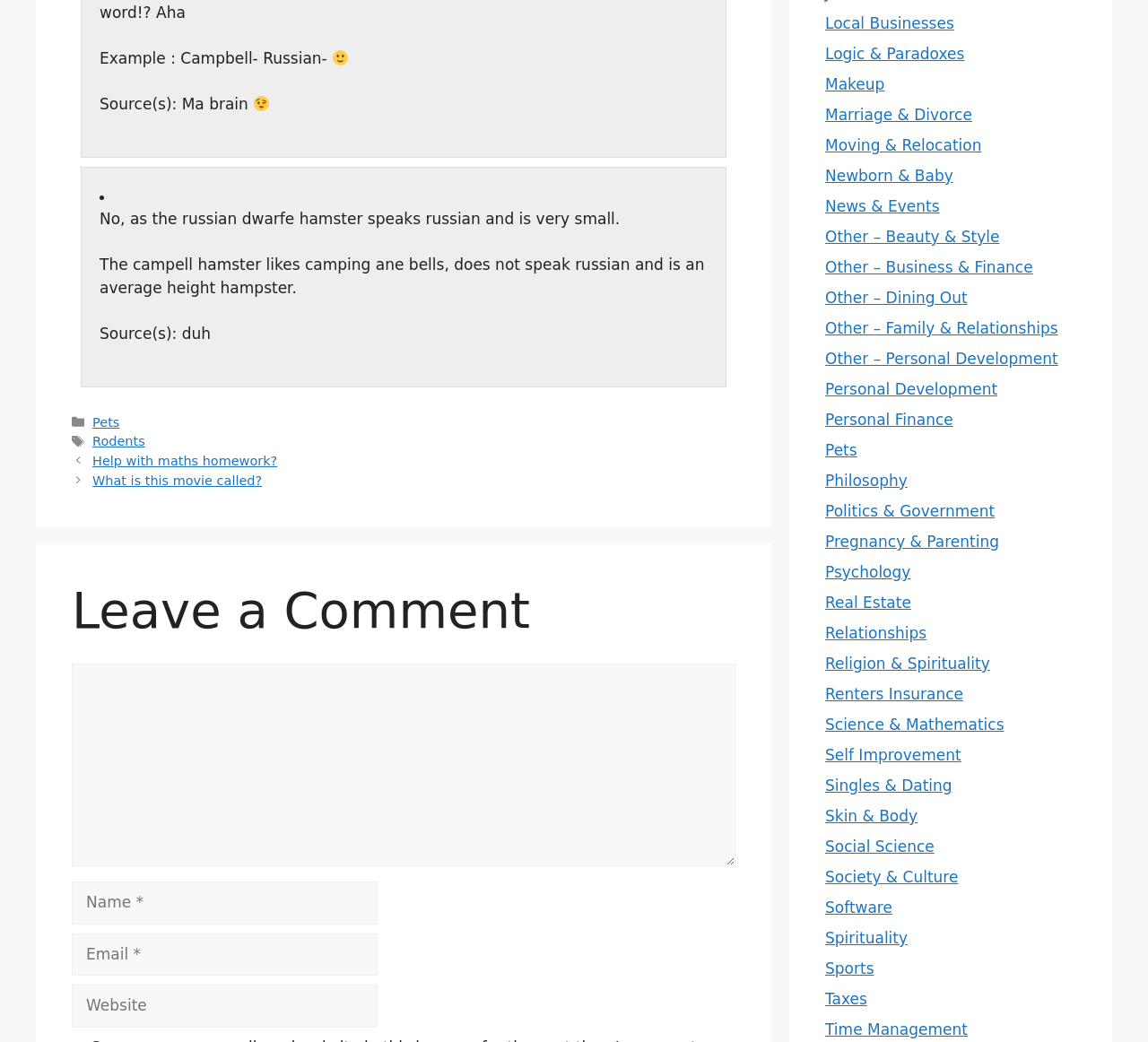Find the bounding box of the UI element described as: "Newborn & Baby". The bounding box coordinates should be given as four float values between 0 and 1, i.e., [left, top, right, bottom].

[0.719, 0.16, 0.83, 0.177]